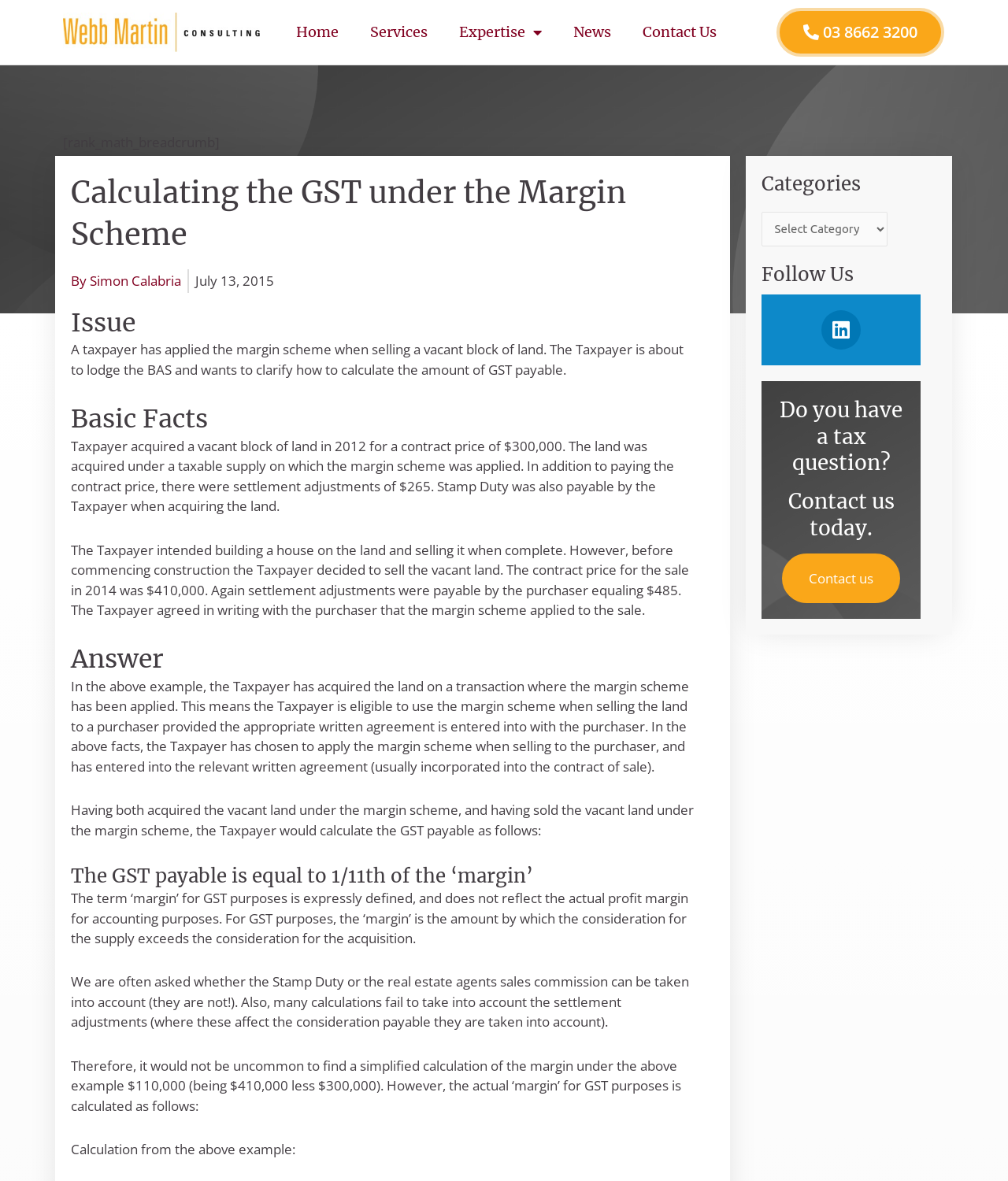What is the topic of the webpage?
Give a detailed and exhaustive answer to the question.

The webpage is about calculating the GST payable when selling a vacant block of land under the margin scheme. The topic is discussed in detail, including the basic facts, issue, and answer.